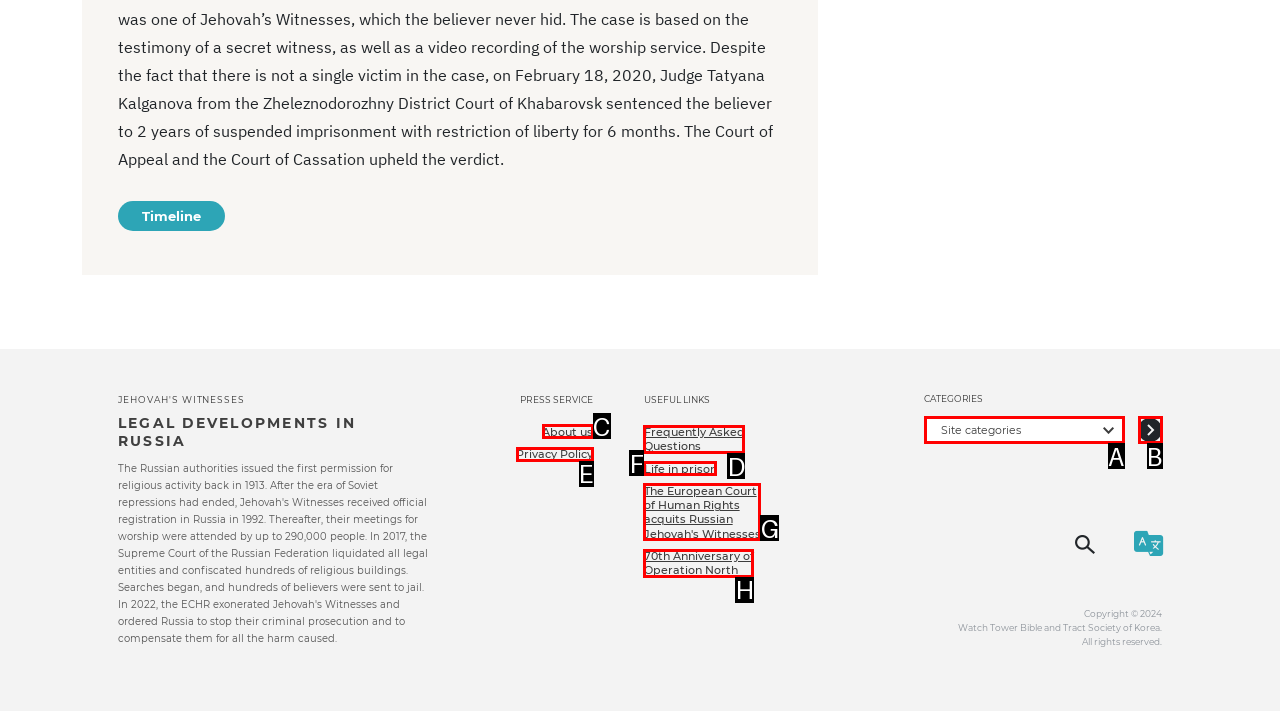From the given choices, which option should you click to complete this task: View Frequently Asked Questions? Answer with the letter of the correct option.

D